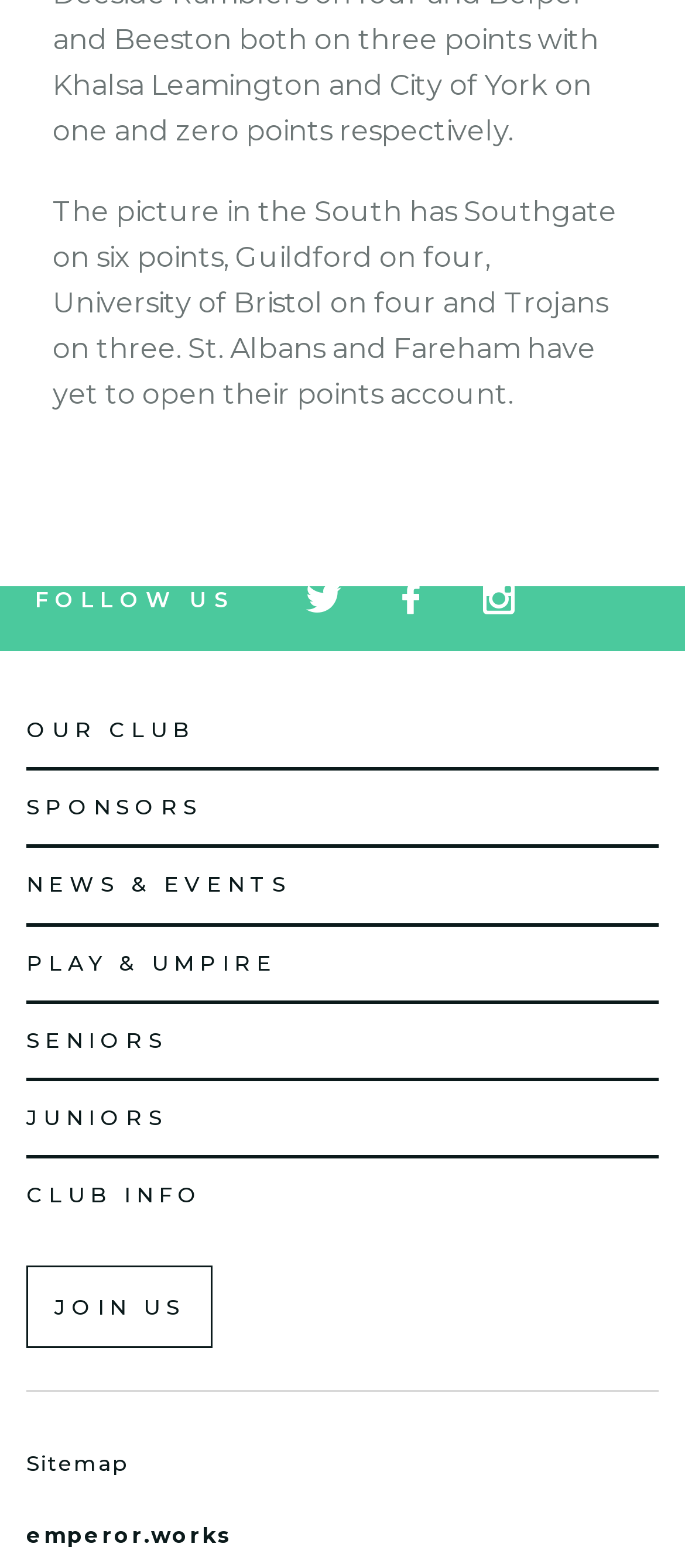What is the last menu item?
Using the information from the image, give a concise answer in one word or a short phrase.

CLUB INFO